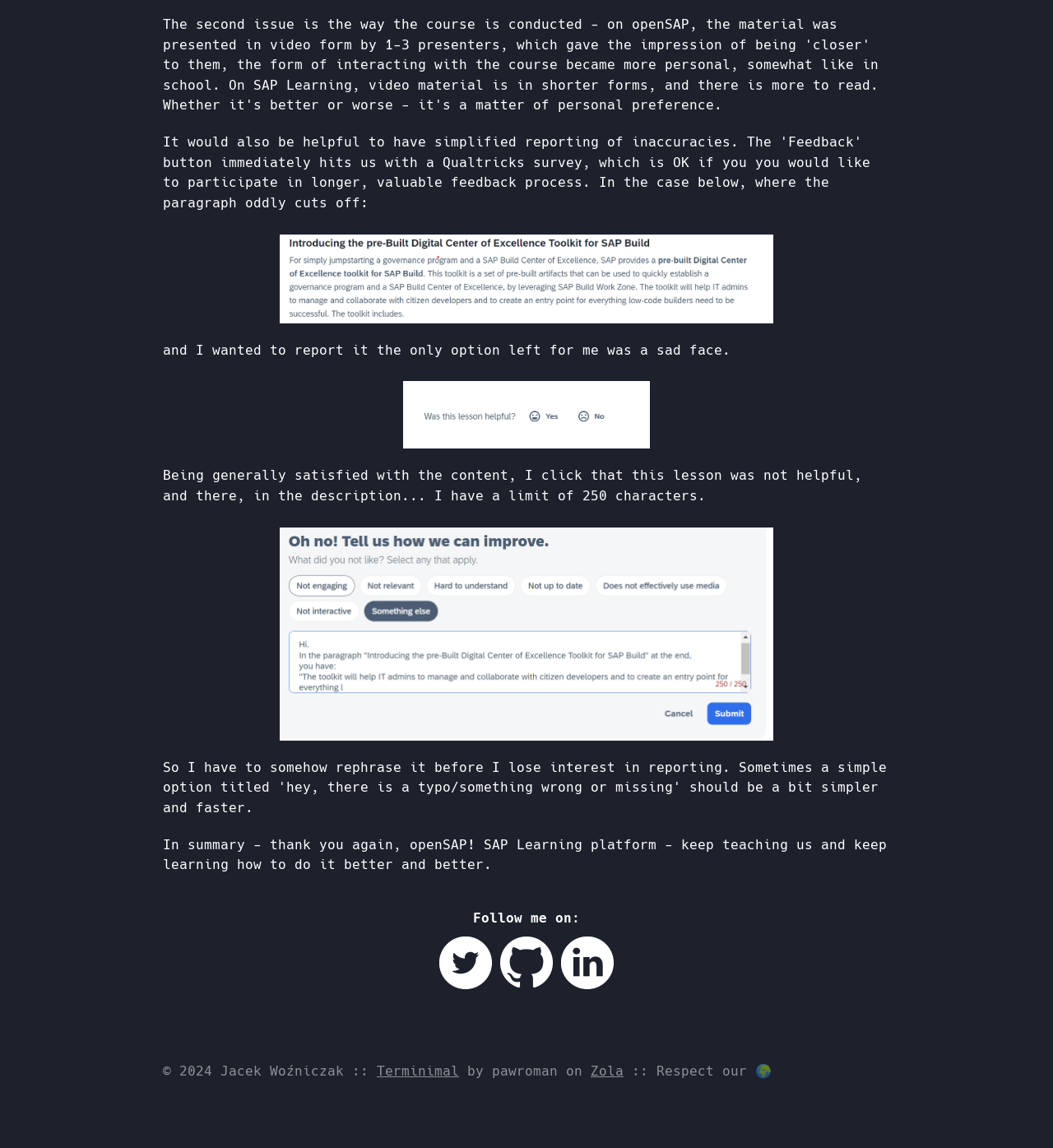Given the element description: "Zola", predict the bounding box coordinates of the UI element it refers to, using four float numbers between 0 and 1, i.e., [left, top, right, bottom].

[0.561, 0.926, 0.592, 0.94]